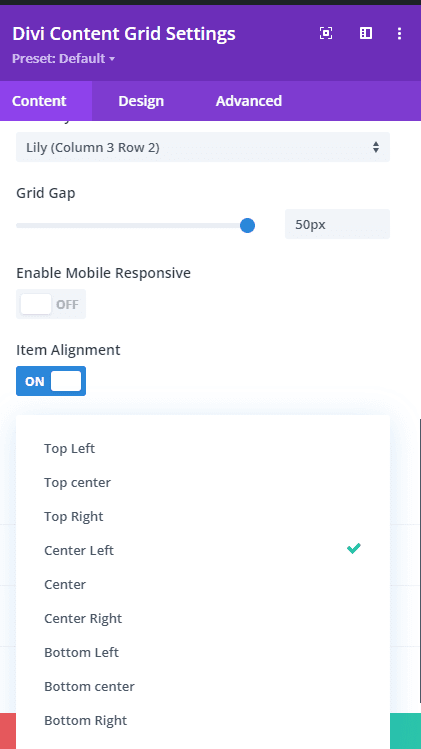Is mobile responsive view enabled?
Answer the question with a single word or phrase, referring to the image.

Yes